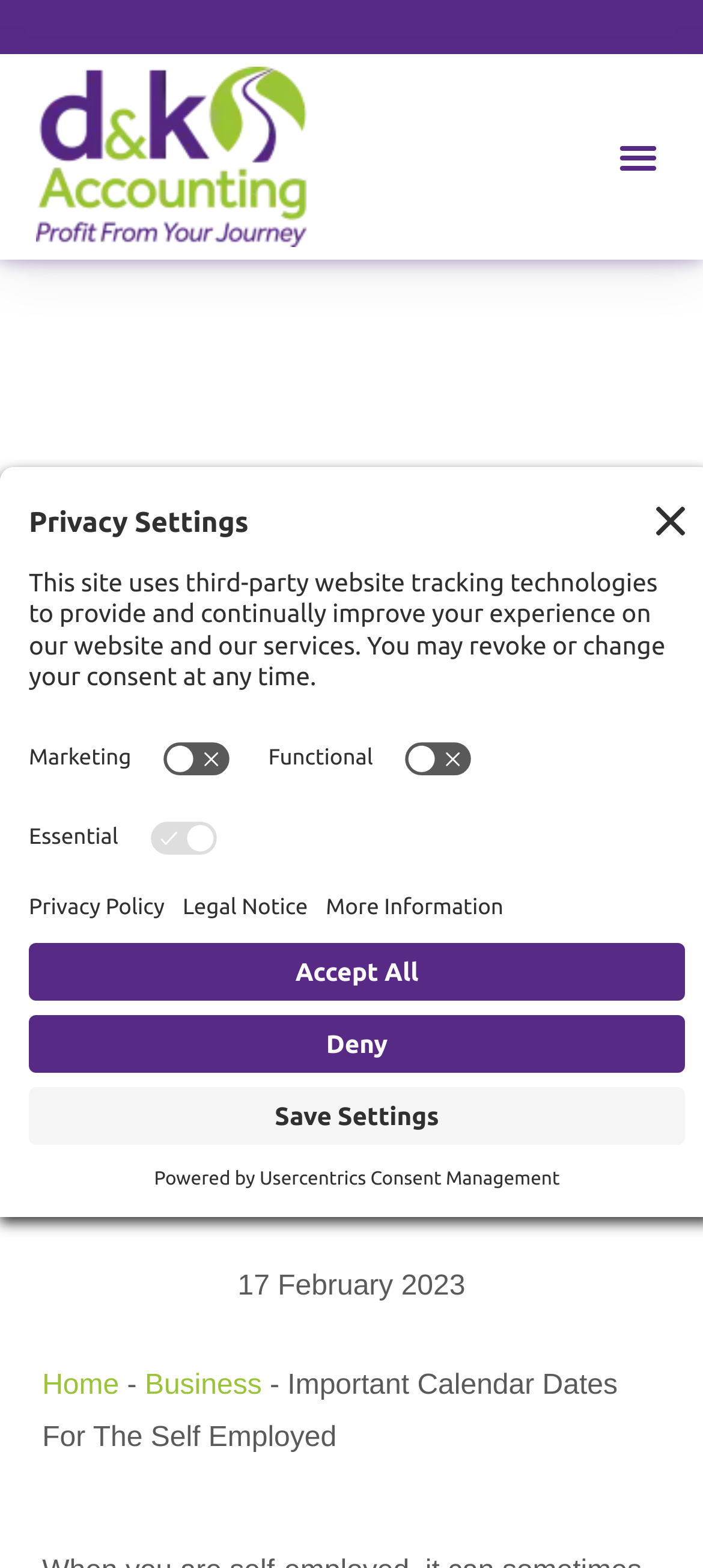Please provide a detailed answer to the question below by examining the image:
What is the name of the consent management platform?

The name of the consent management platform is displayed at the bottom of the webpage, and it is 'Usercentrics Consent Management'. This platform is used to manage user consent for tracking technologies on the website.